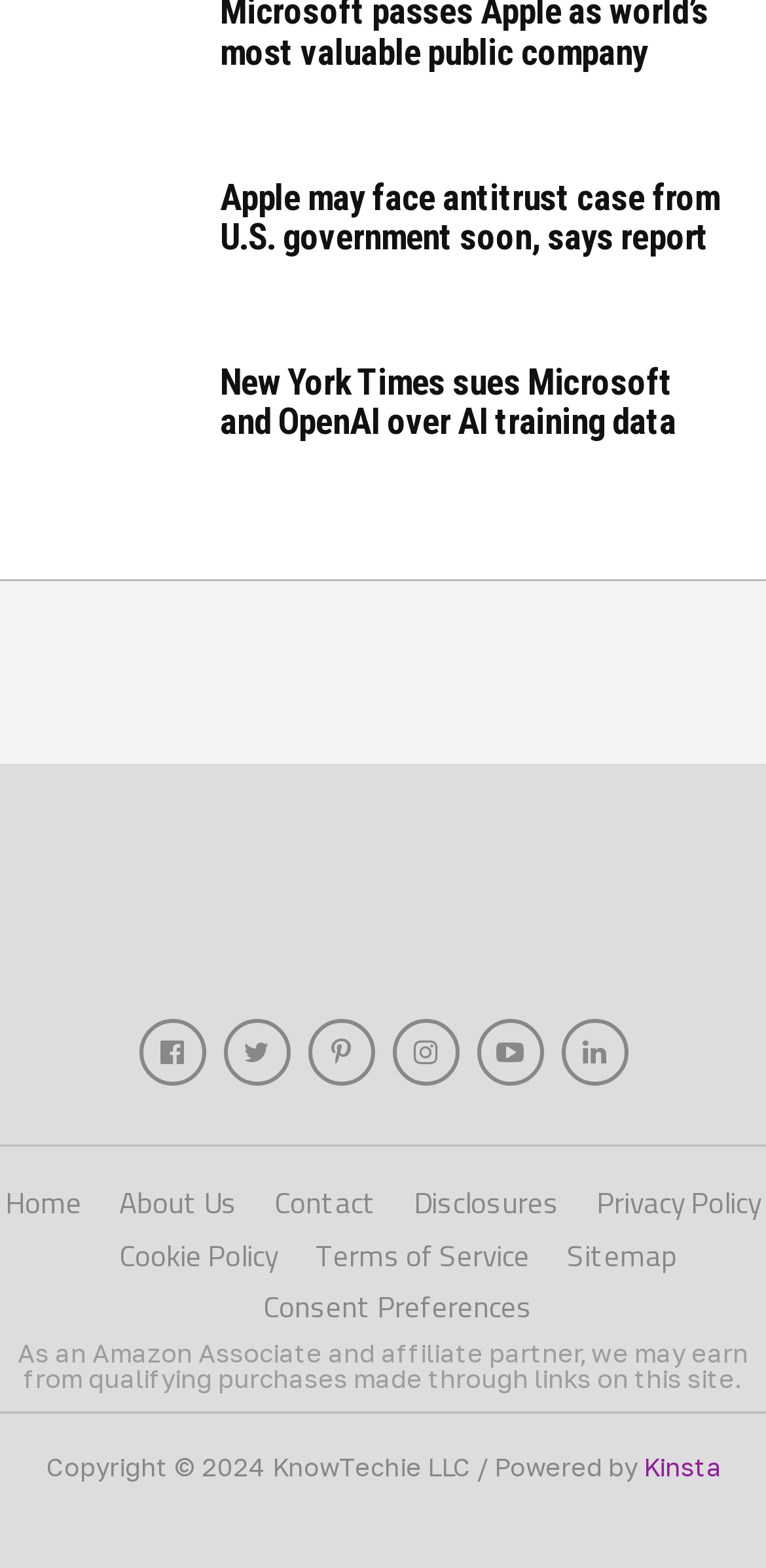What is the name of the website? Analyze the screenshot and reply with just one word or a short phrase.

KnowTechie